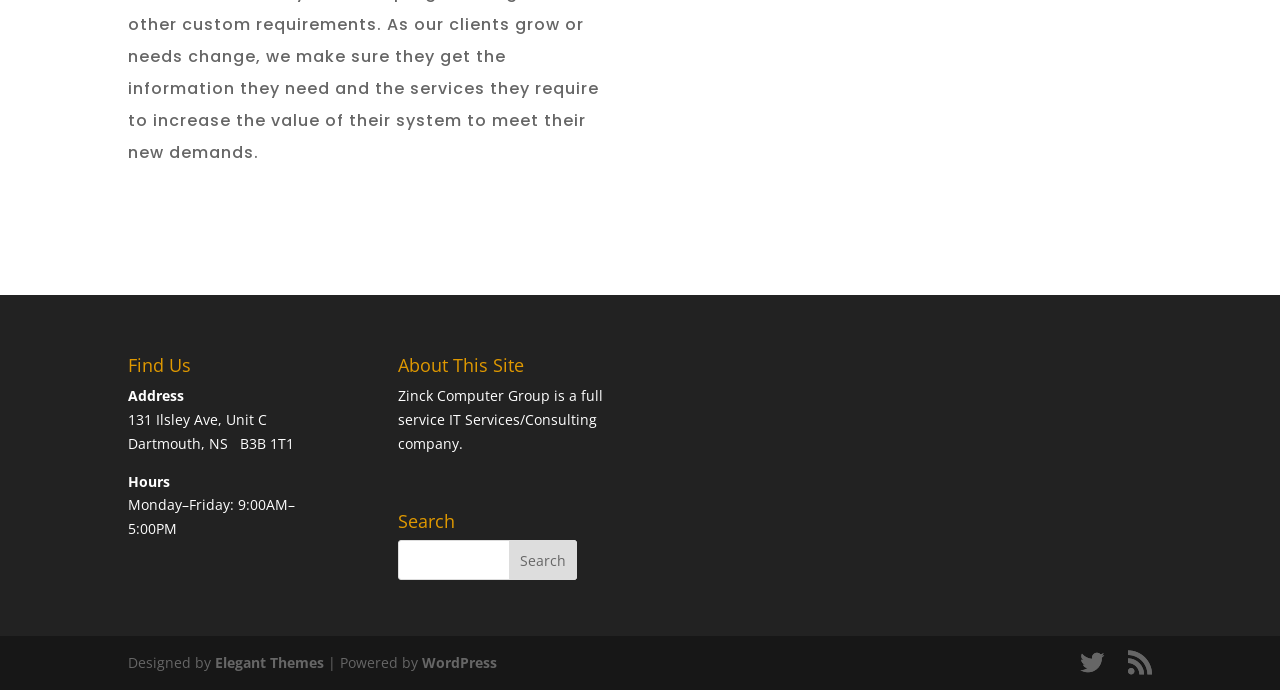What is the purpose of Zinck Computer Group?
Kindly offer a detailed explanation using the data available in the image.

I found the purpose of Zinck Computer Group by looking at the 'About This Site' section, where it describes the company as a 'full service IT Services/Consulting company'.